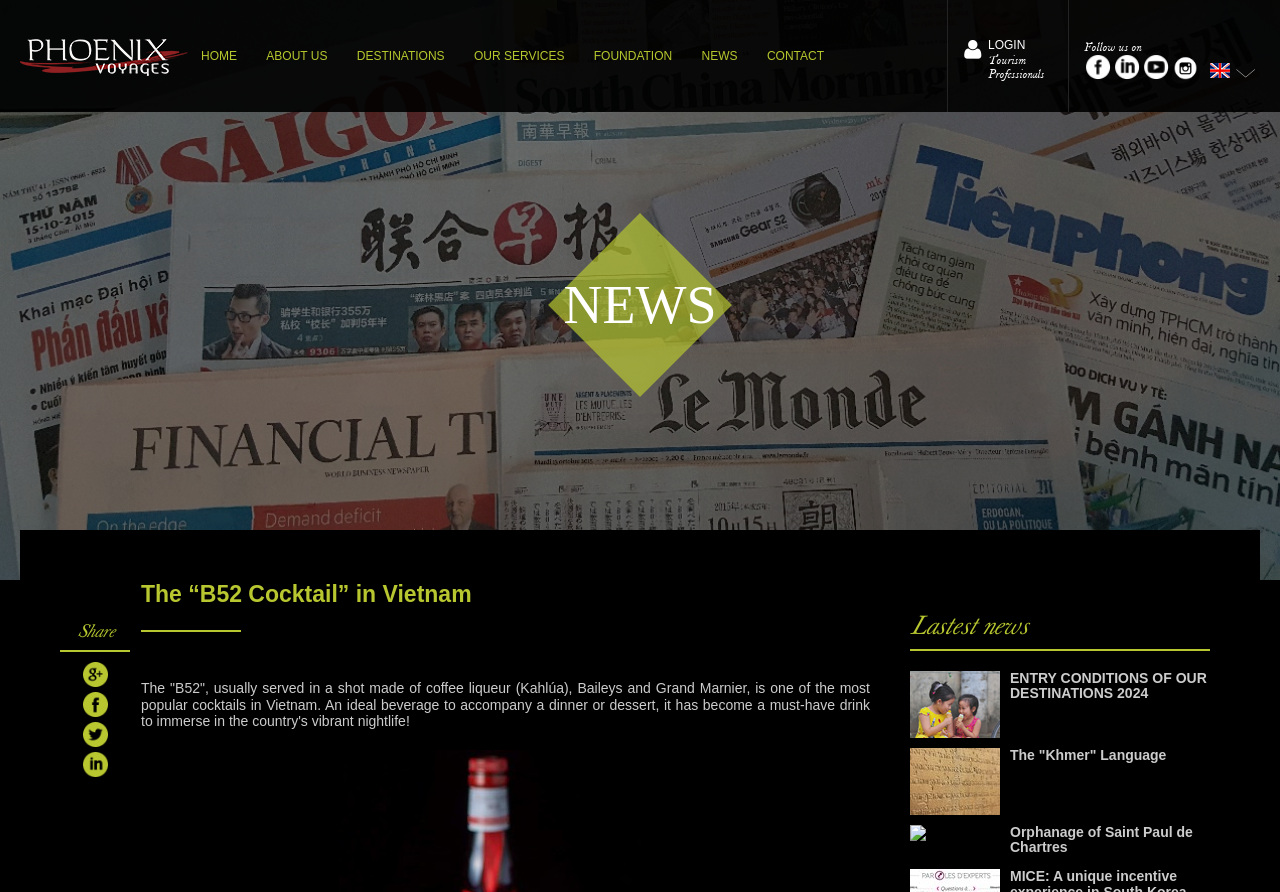Identify the bounding box coordinates of the clickable region necessary to fulfill the following instruction: "Click on the HOME link". The bounding box coordinates should be four float numbers between 0 and 1, i.e., [left, top, right, bottom].

[0.157, 0.055, 0.185, 0.071]